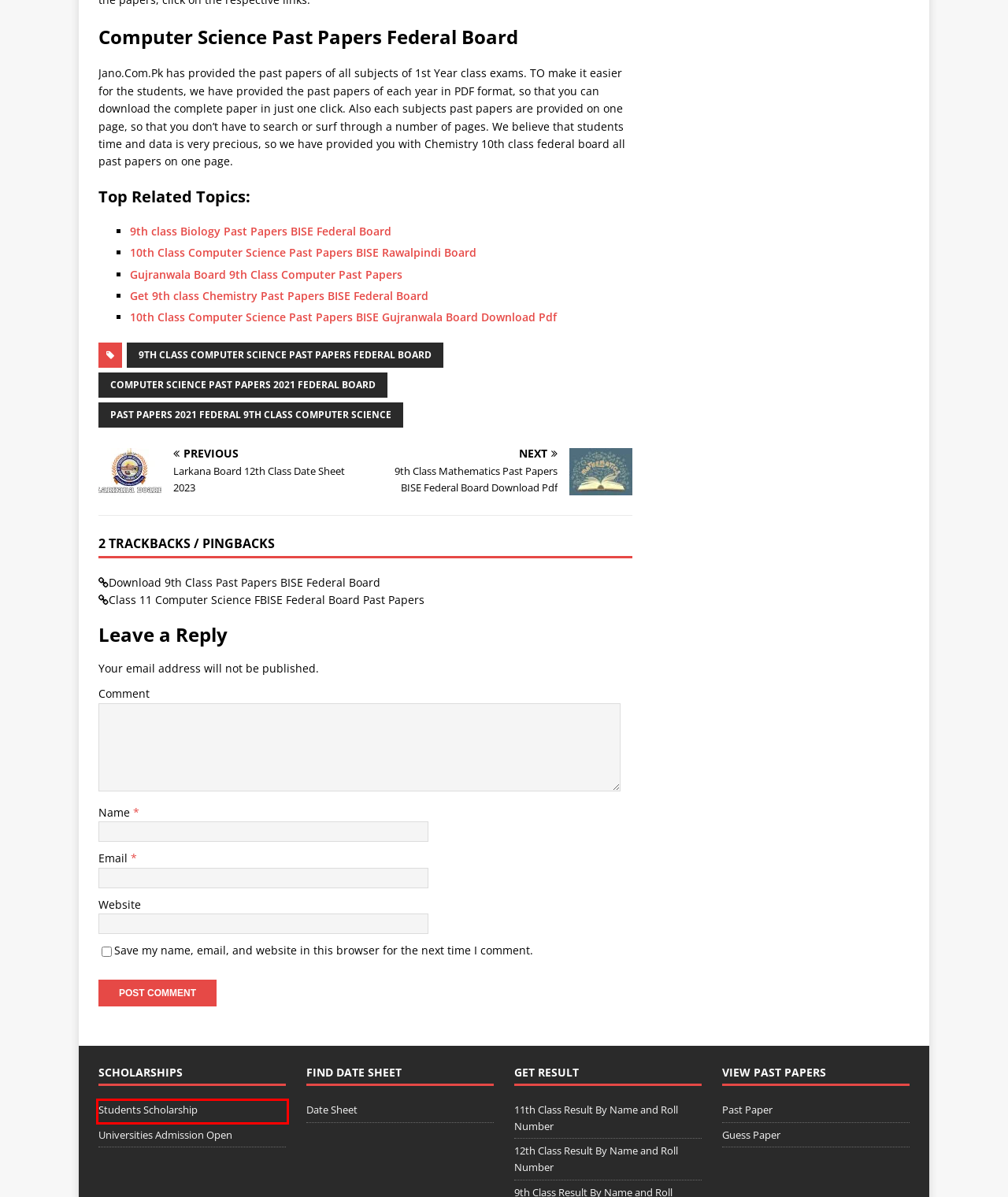You are provided with a screenshot of a webpage containing a red rectangle bounding box. Identify the webpage description that best matches the new webpage after the element in the bounding box is clicked. Here are the potential descriptions:
A. Larkana Board 12th Class Date Sheet 2023
B. 9th class Computer Science Past Papers Federal Board
C. Guess Paper
D. Class 11 Computer Science FBISE Federal Board Past Papers
E. Students Scholarship
F. Download 9th Class Past Papers BISE Federal Board
G. Computer Science Past Papers 2021 Federal Board
H. Past Papers 2021 Federal 9th Class Computer science

E